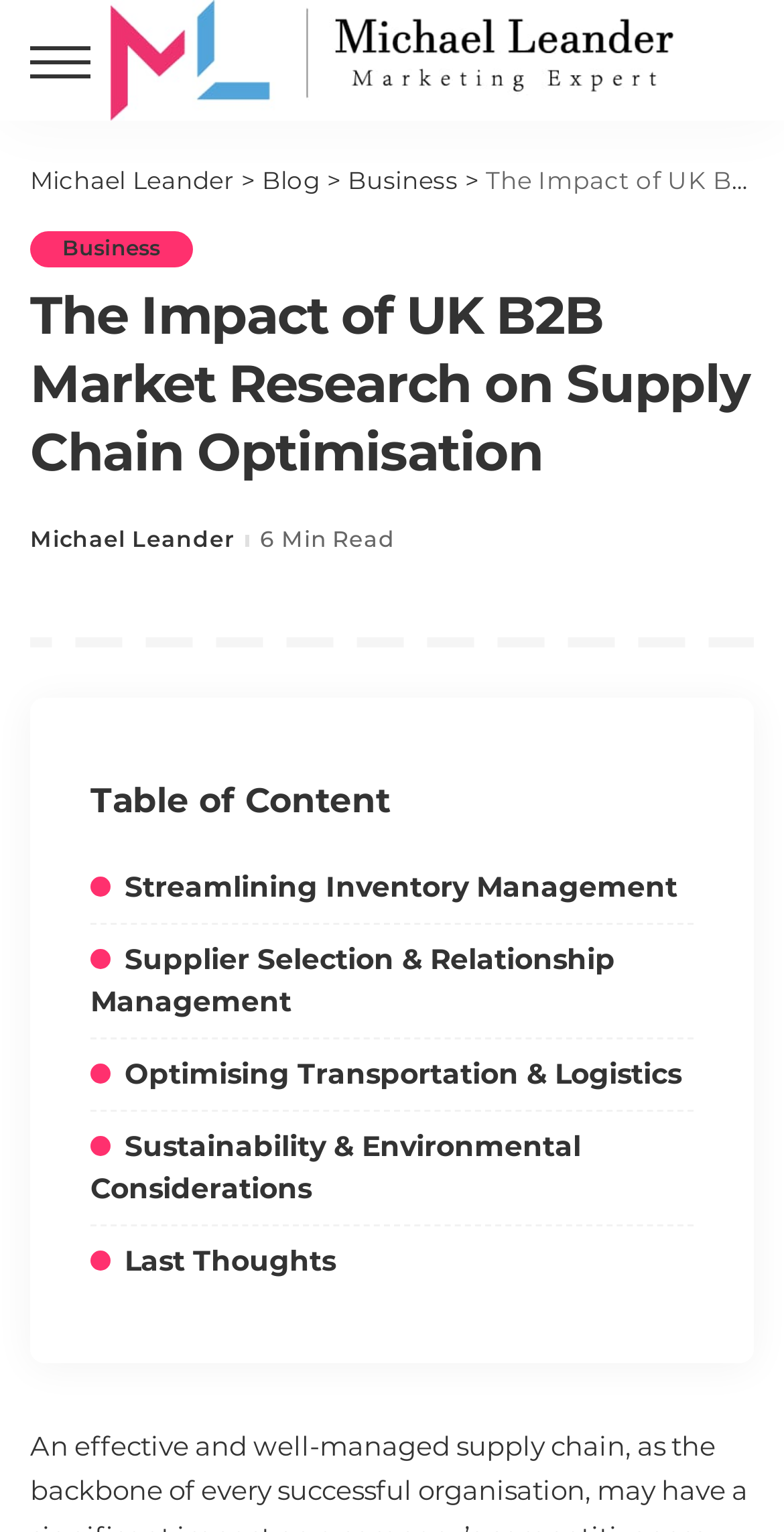Utilize the information from the image to answer the question in detail:
What is the estimated reading time of the blog post?

The estimated reading time of the blog post can be found near the author's name, where it is mentioned as '6 Min Read'.